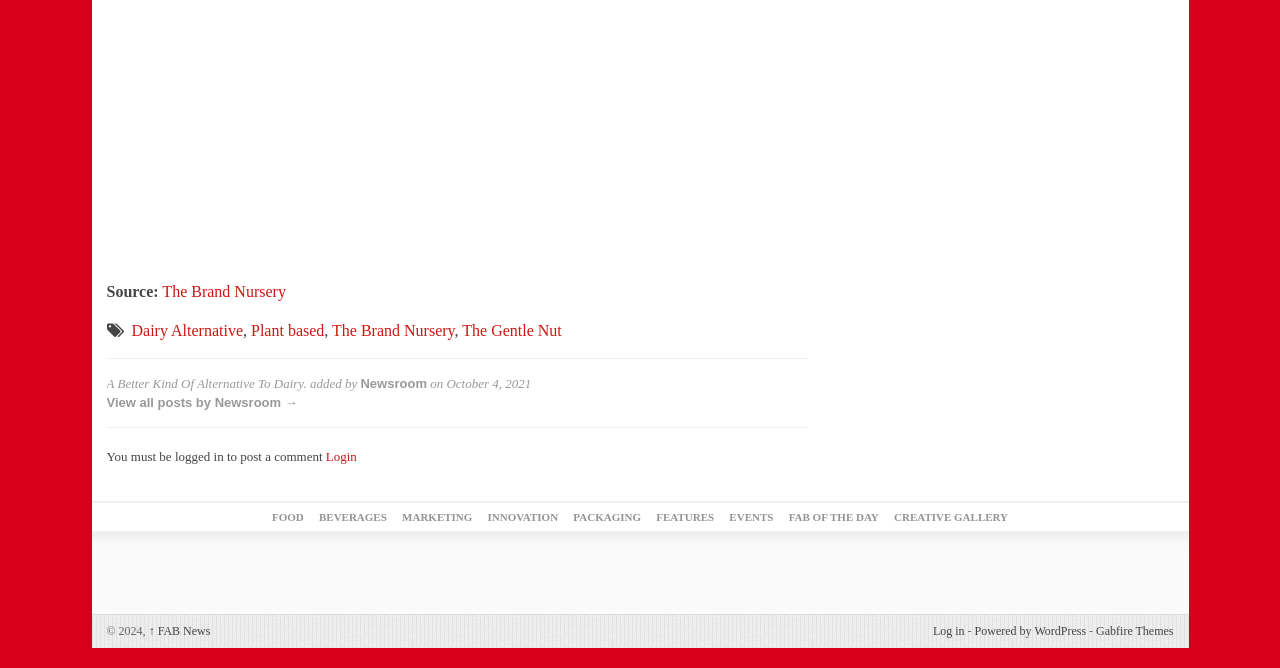What is the date of the article?
Please elaborate on the answer to the question with detailed information.

The date of the article is 'October 4, 2021' which is mentioned on the webpage, indicating when the article was published.